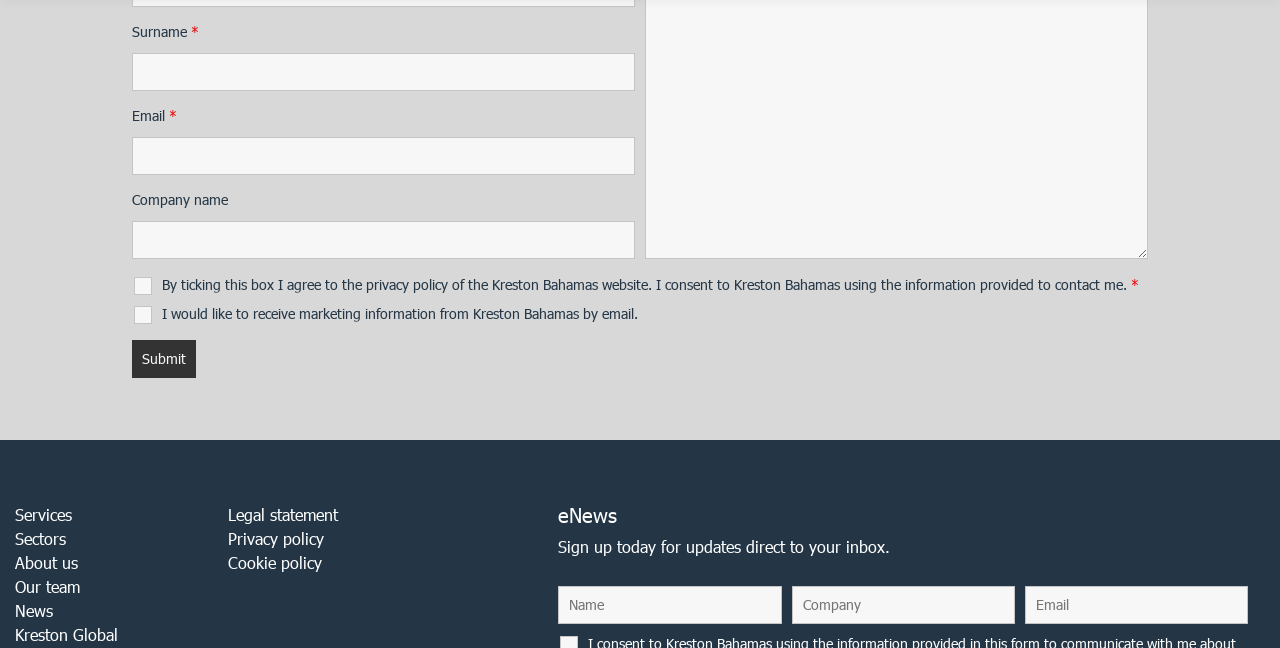Determine the bounding box coordinates of the clickable region to follow the instruction: "Enter email address".

[0.103, 0.212, 0.496, 0.27]